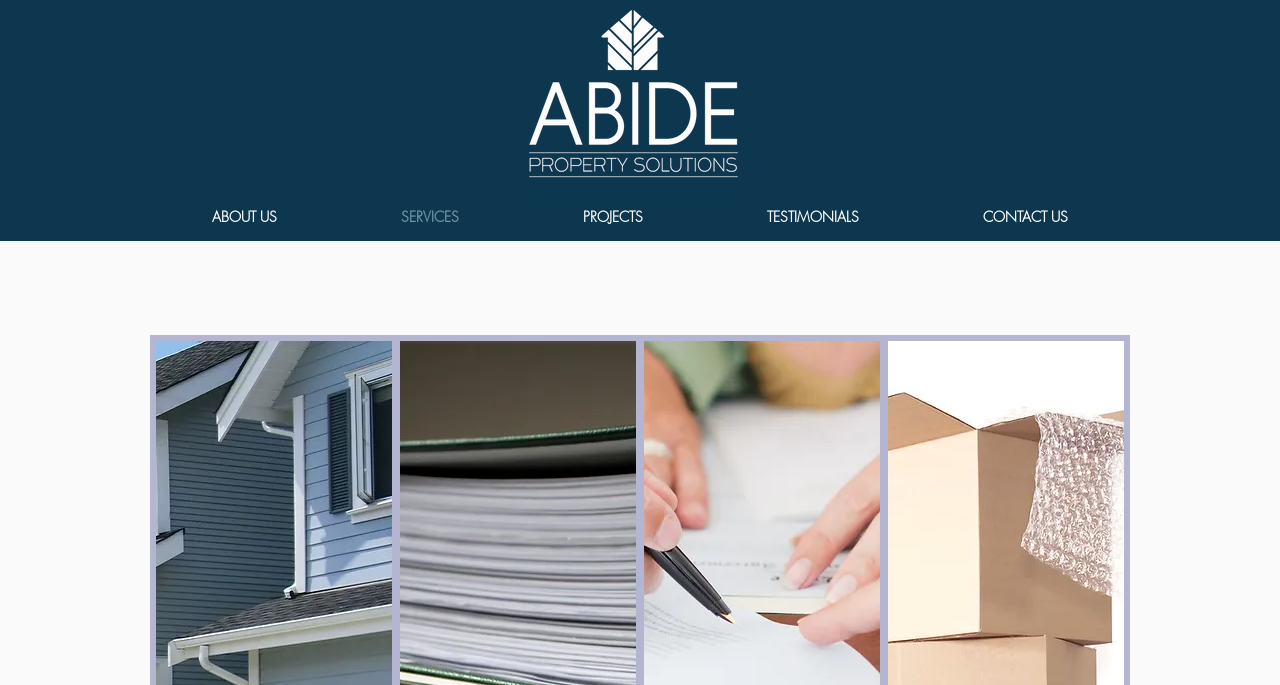Generate a comprehensive description of the webpage content.

The webpage is titled "SERVICES | Abide" and features a prominent image of the Abide Properties logo, positioned near the top center of the page. Below the logo, a navigation menu is situated, spanning almost the entire width of the page. This menu contains five links: "ABOUT US", "SERVICES", "PROJECTS", "TESTIMONIALS", and "CONTACT US", which are evenly spaced and aligned horizontally. The links are positioned roughly in the top third of the page.